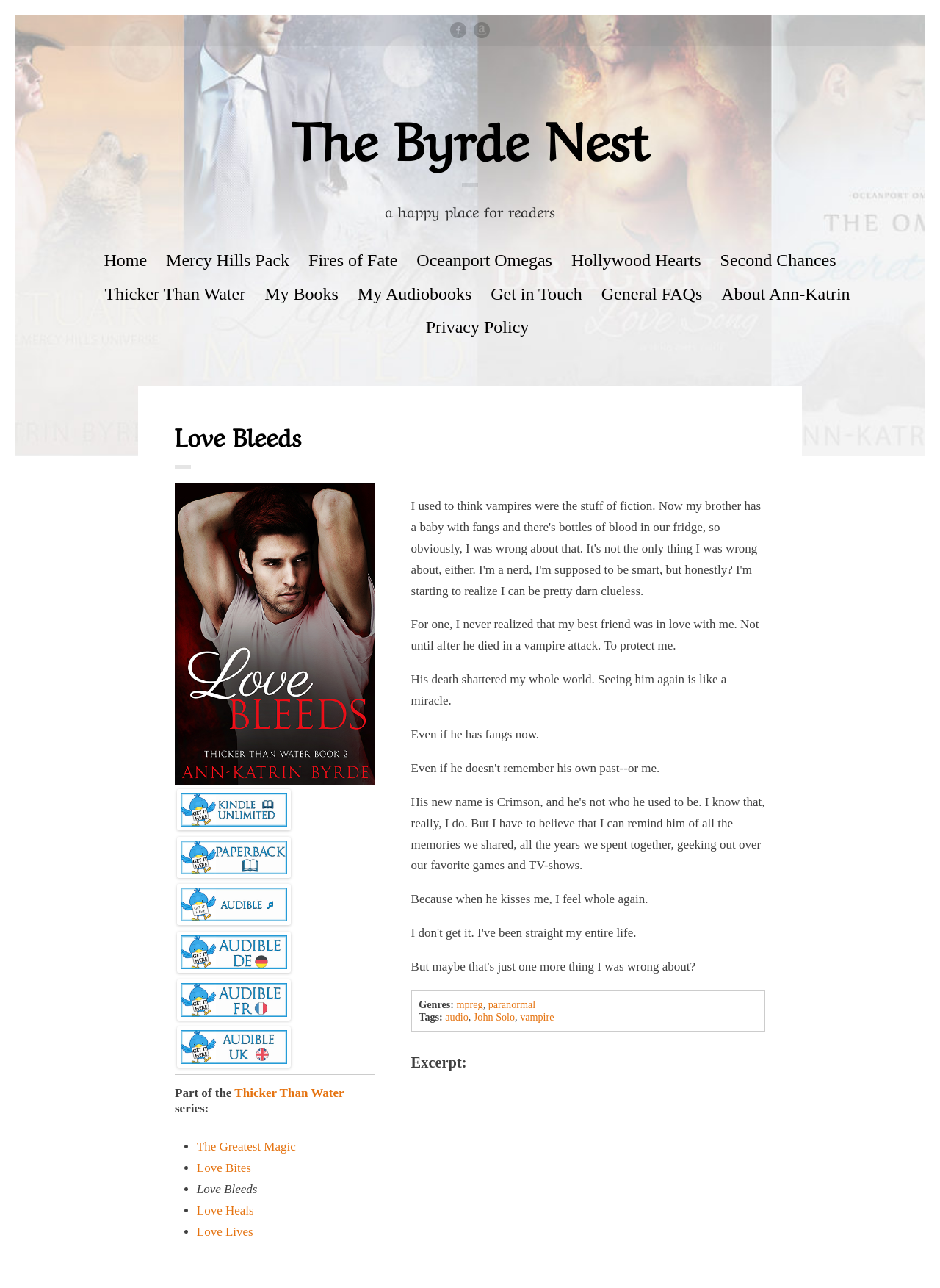Who is the narrator of the audiobook?
Utilize the information in the image to give a detailed answer to the question.

I found the text 'audio, John Solo' on the webpage, which indicates that John Solo is the narrator of the audiobook.